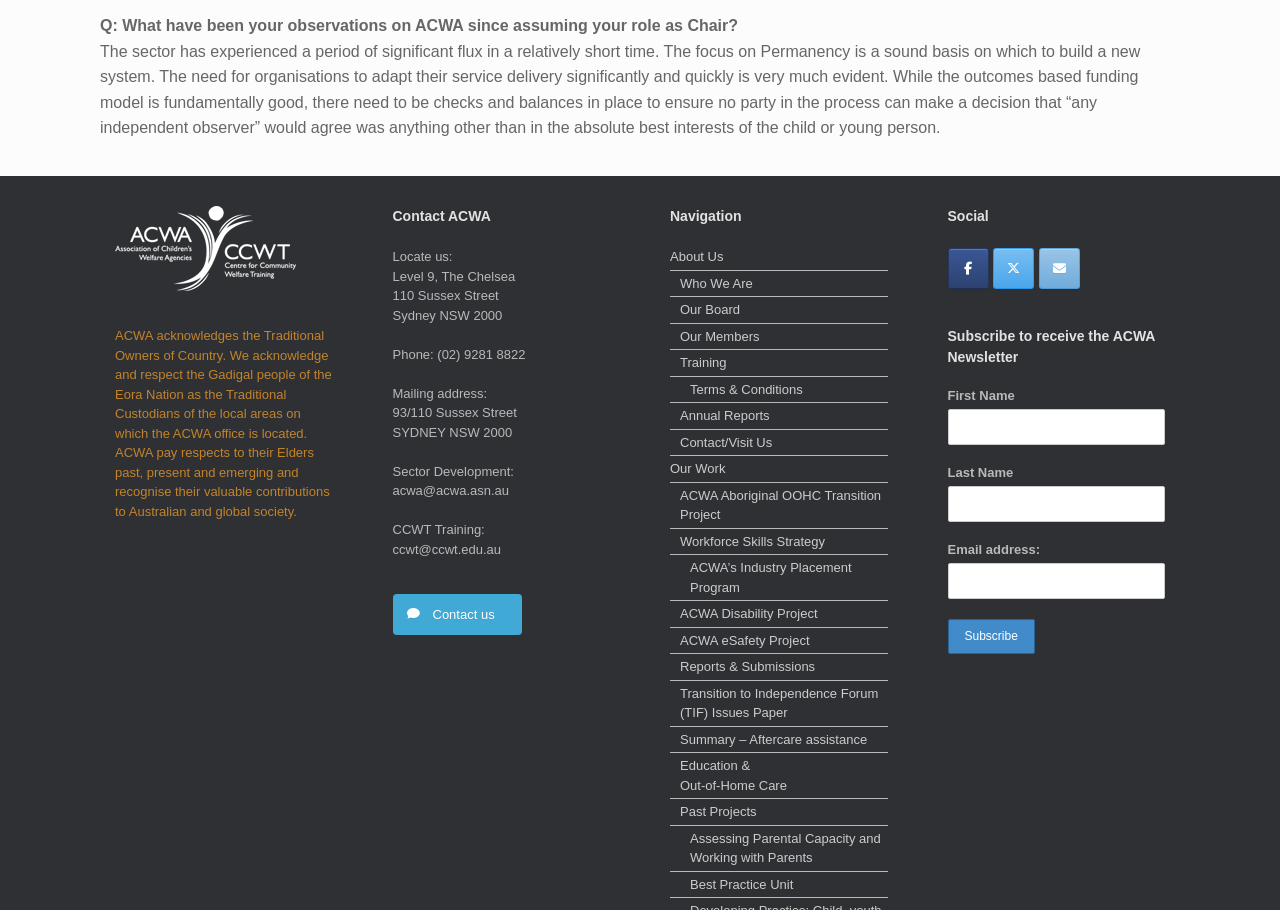Can you determine the bounding box coordinates of the area that needs to be clicked to fulfill the following instruction: "Click the 'Facebook' link"?

[0.74, 0.273, 0.772, 0.318]